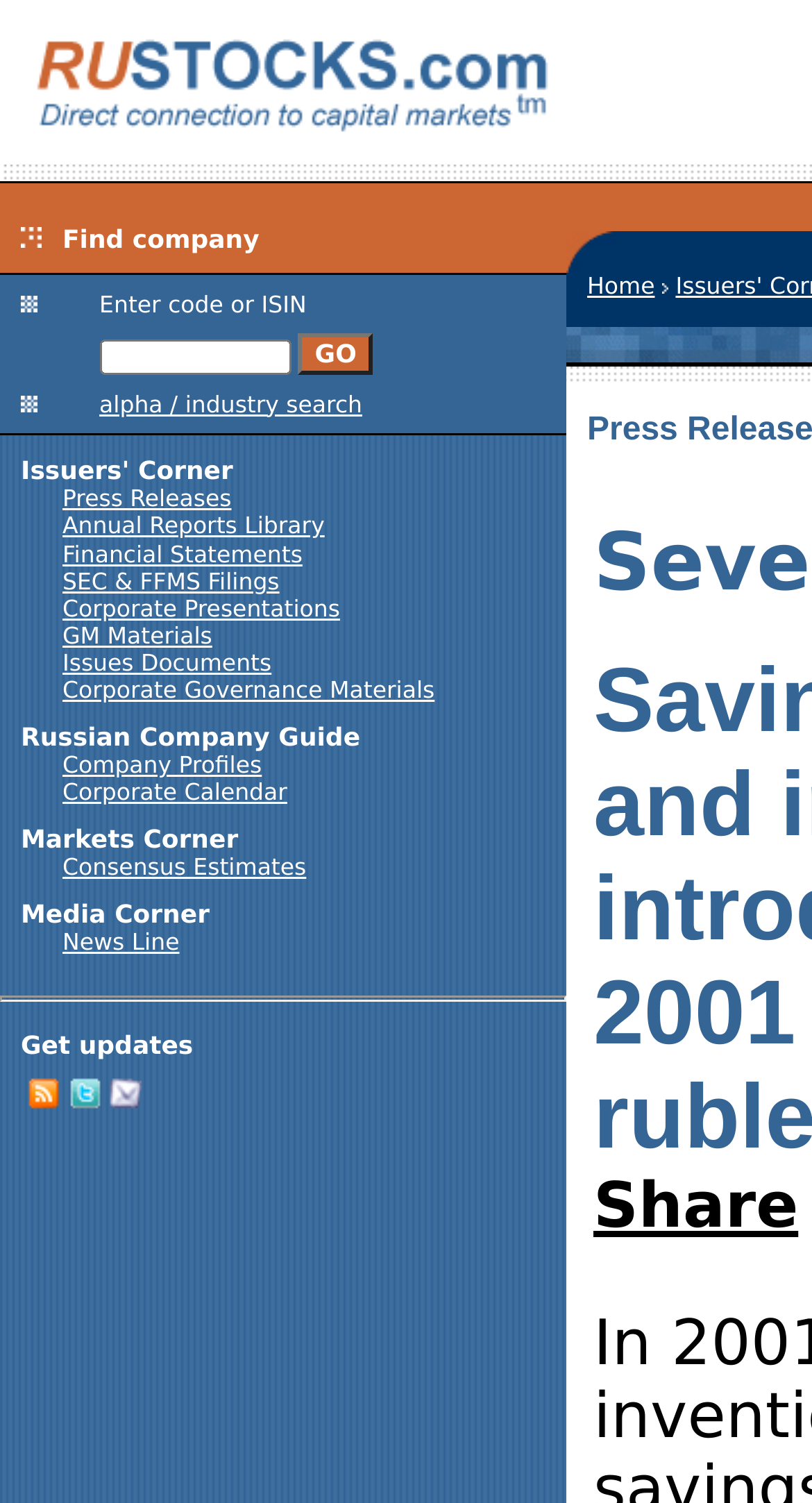Please give a succinct answer to the question in one word or phrase:
What is the title of the section that contains links to 'Corporate Governance Materials' and 'Russian Company Guide'?

Issuers' Corner